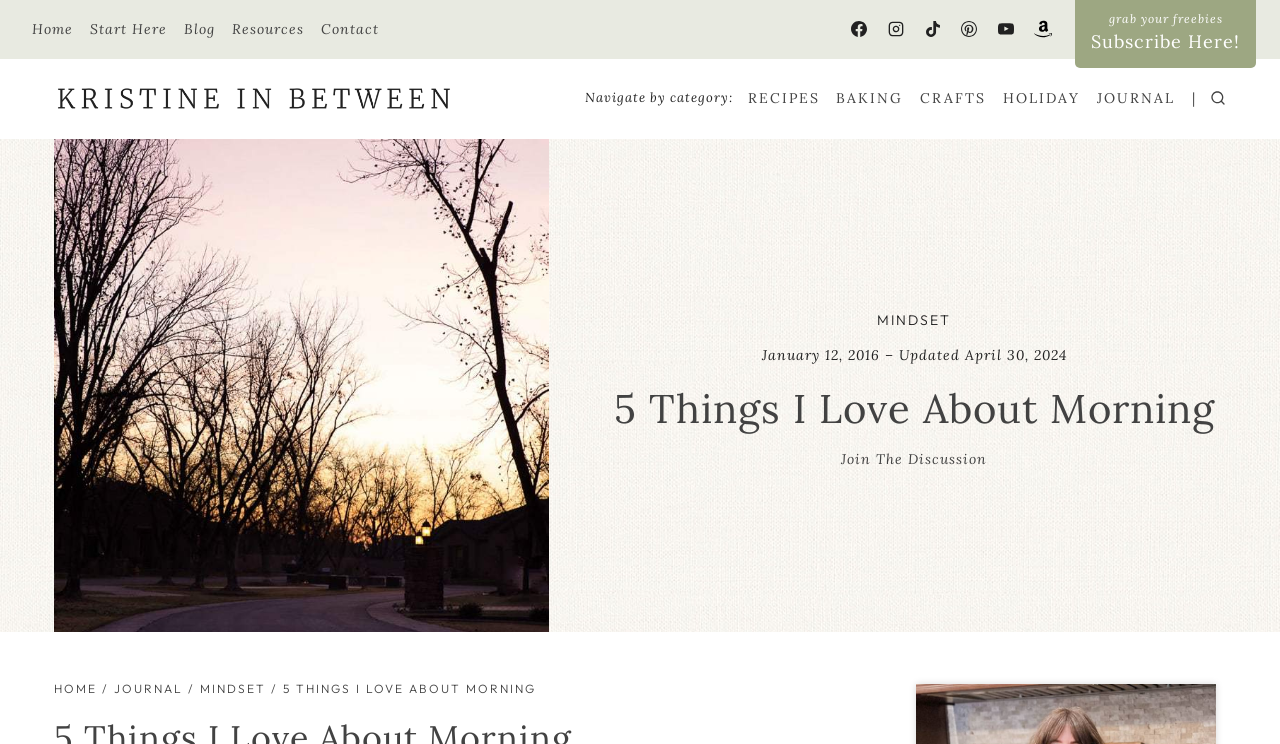Please identify the bounding box coordinates of the clickable region that I should interact with to perform the following instruction: "View the 'Related Content'". The coordinates should be expressed as four float numbers between 0 and 1, i.e., [left, top, right, bottom].

None